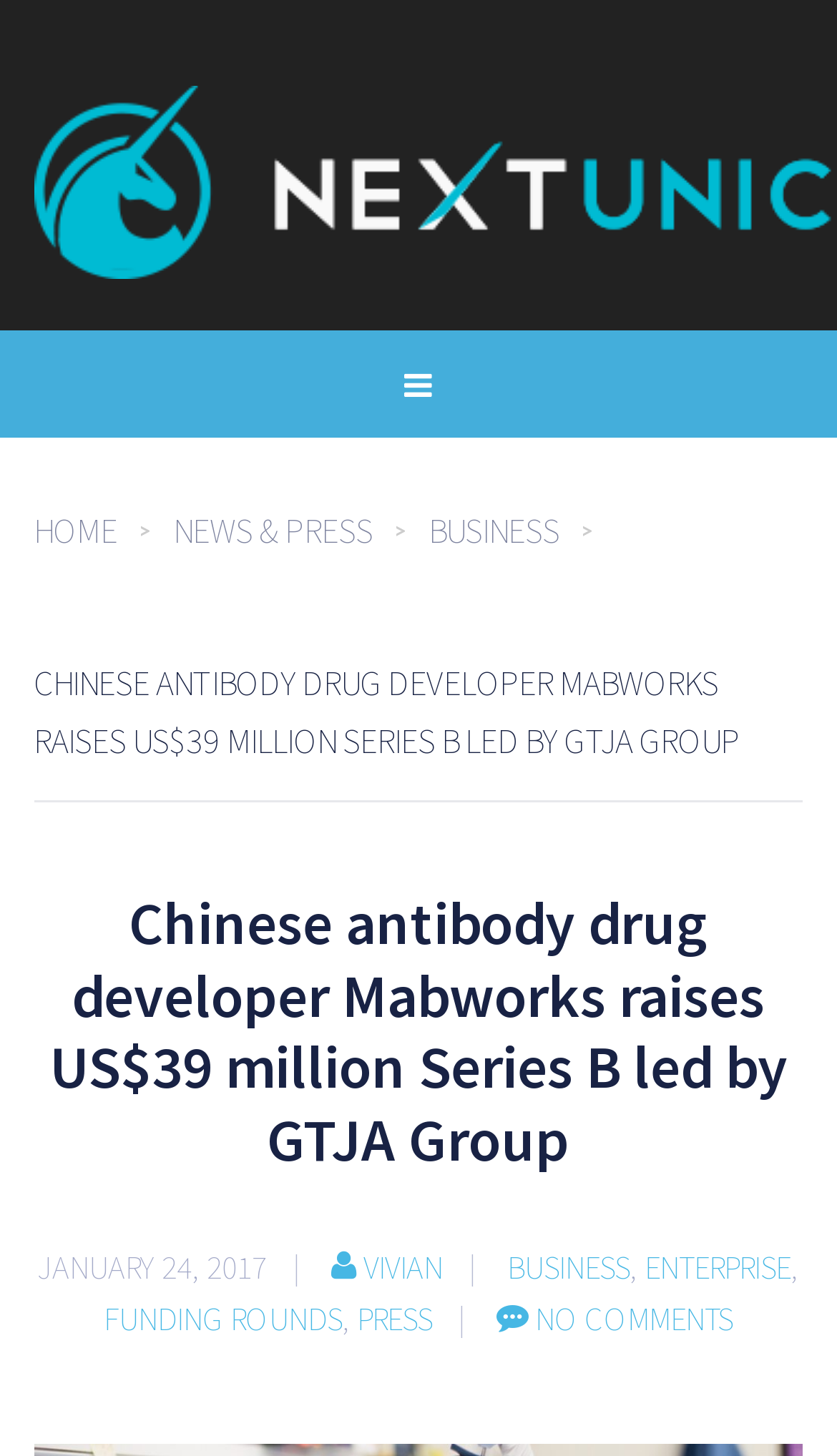Identify the bounding box coordinates of the region I need to click to complete this instruction: "view funding rounds".

[0.124, 0.892, 0.409, 0.92]